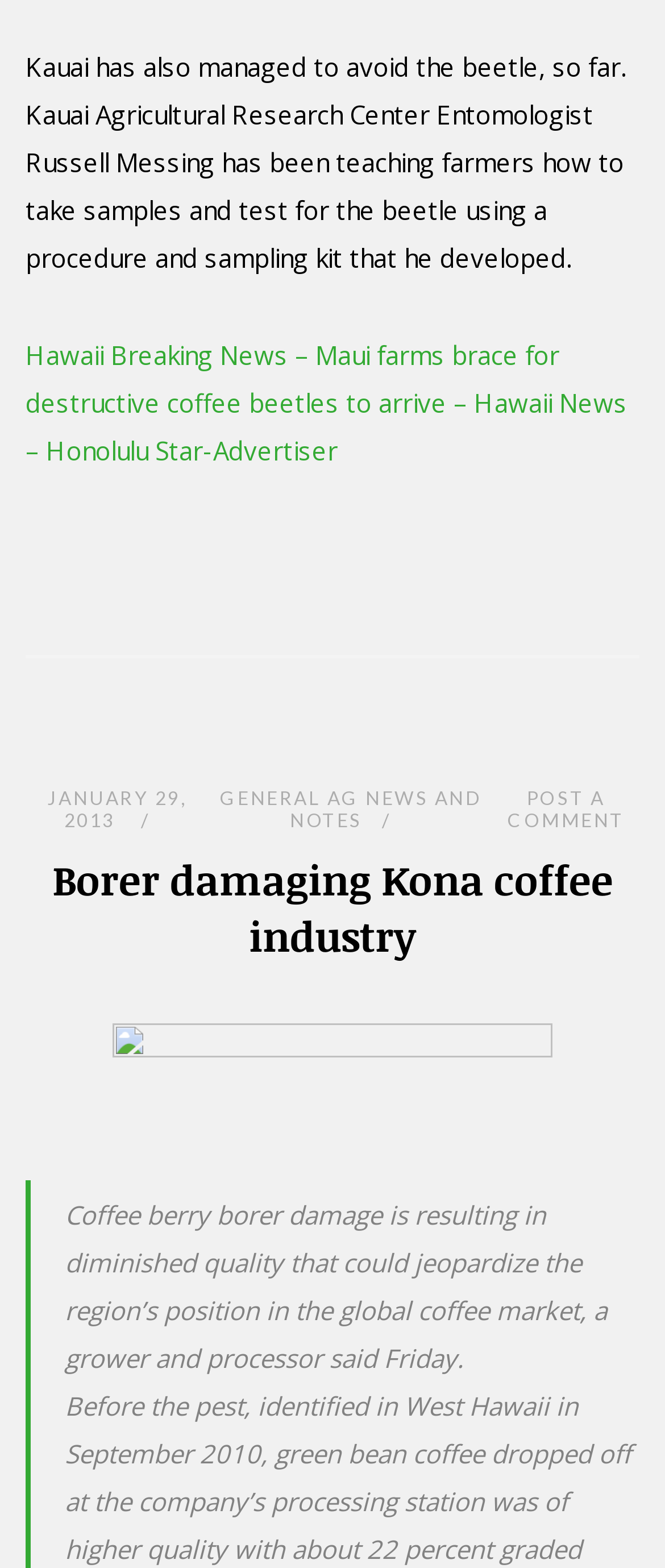From the webpage screenshot, predict the bounding box of the UI element that matches this description: "Borer damaging Kona coffee industry".

[0.078, 0.543, 0.922, 0.615]